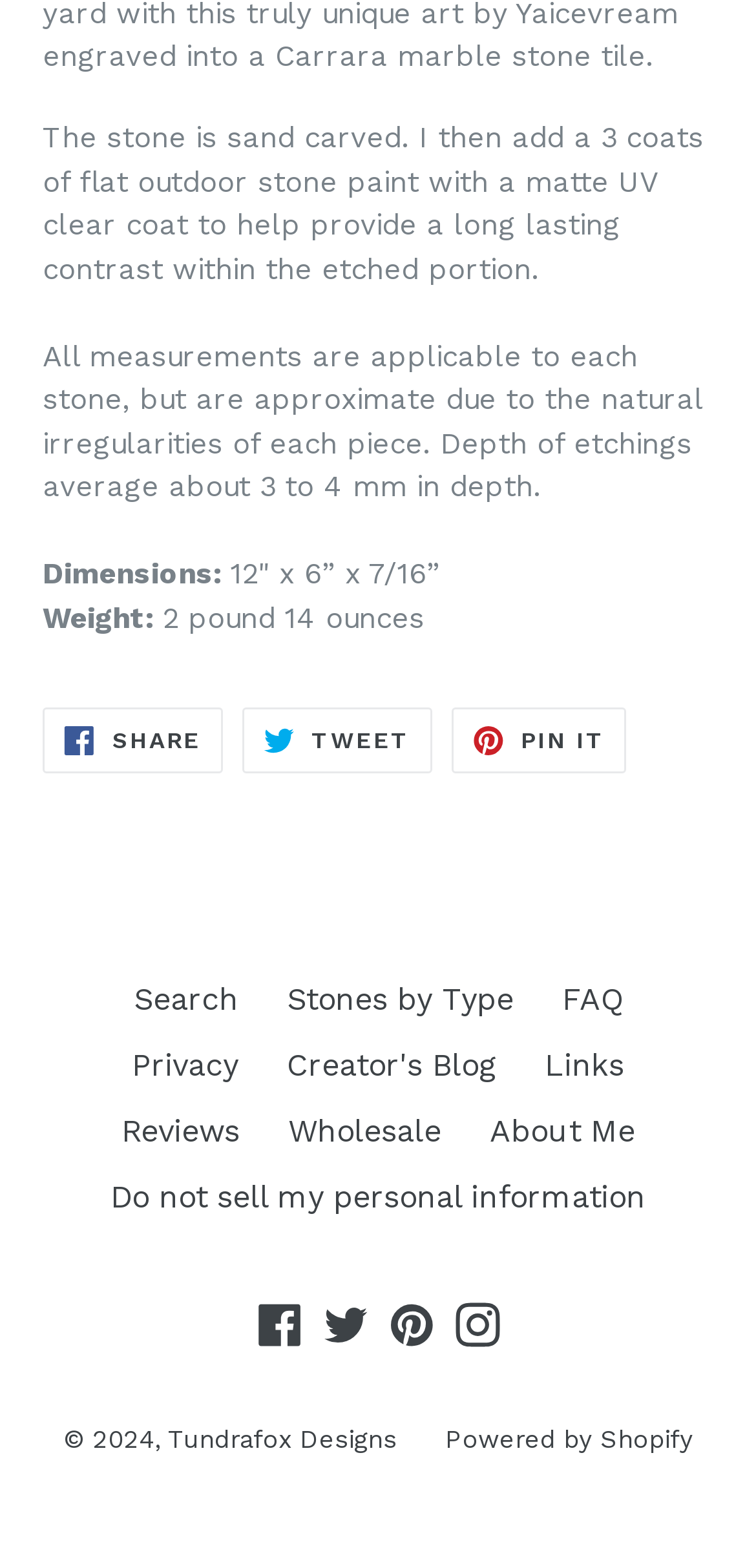Using the given element description, provide the bounding box coordinates (top-left x, top-left y, bottom-right x, bottom-right y) for the corresponding UI element in the screenshot: Pinterest

[0.506, 0.829, 0.581, 0.86]